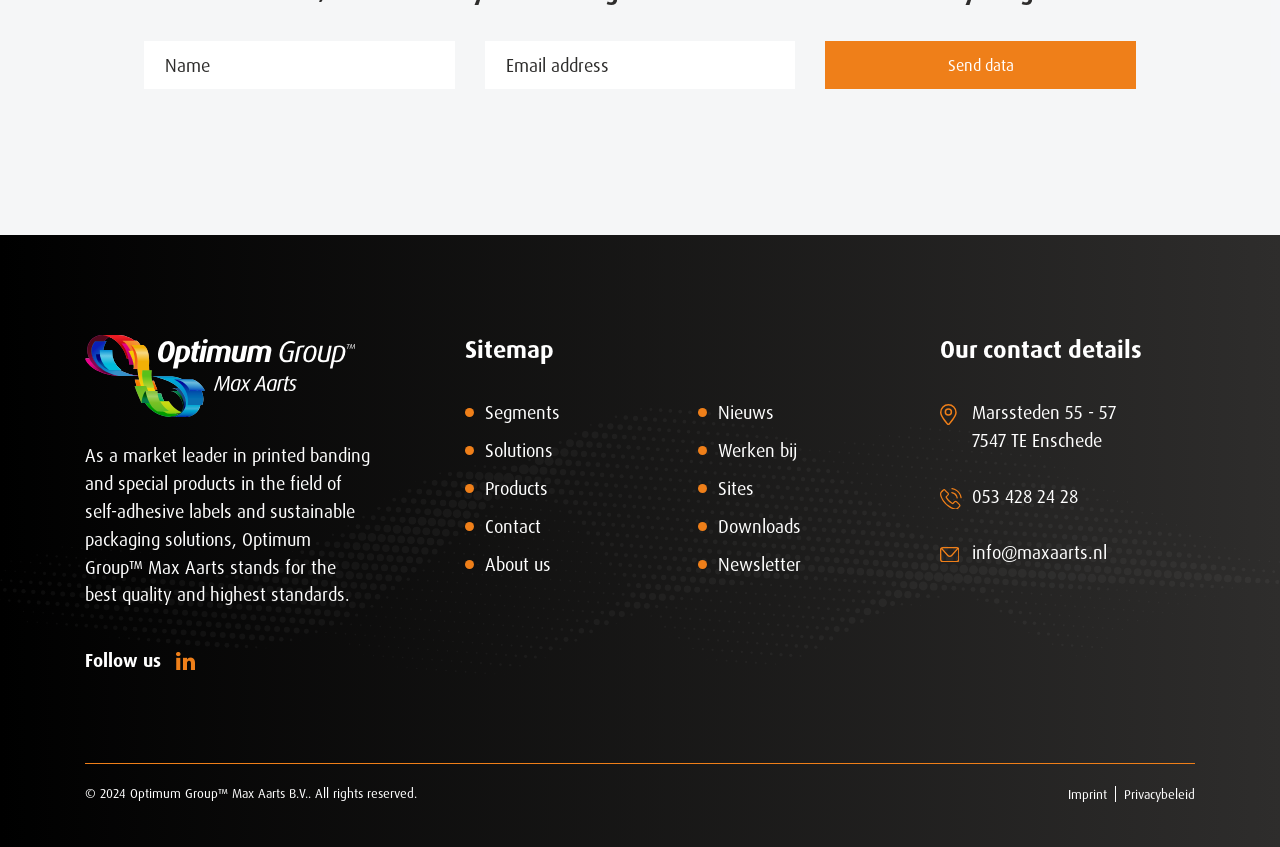Given the description Send data, predict the bounding box coordinates of the UI element. Ensure the coordinates are in the format (top-left x, top-left y, bottom-right x, bottom-right y) and all values are between 0 and 1.

[0.645, 0.048, 0.887, 0.105]